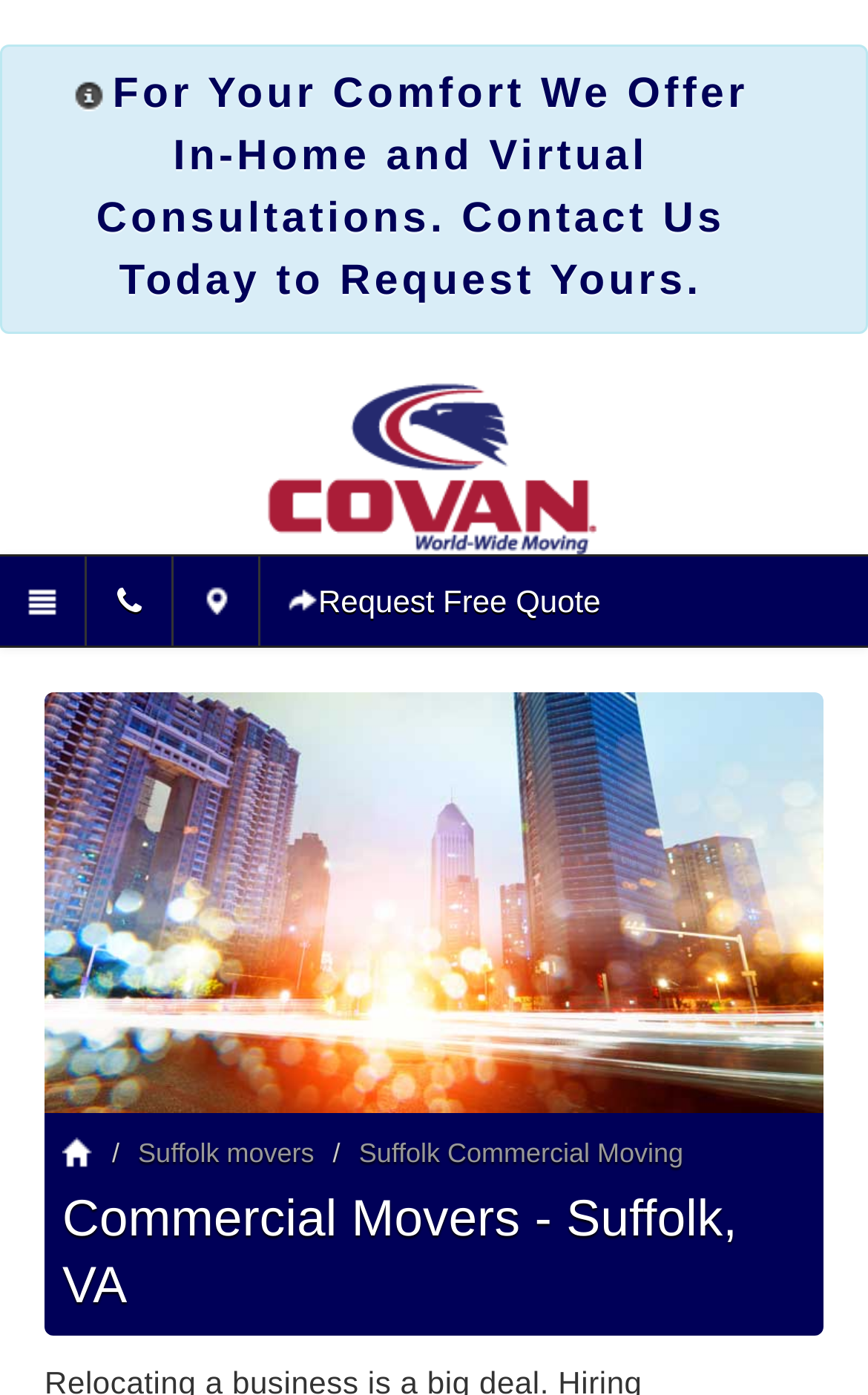Can you determine the bounding box coordinates of the area that needs to be clicked to fulfill the following instruction: "Click the 'NASA Open Science Data Repository (OSDR)' link"?

None